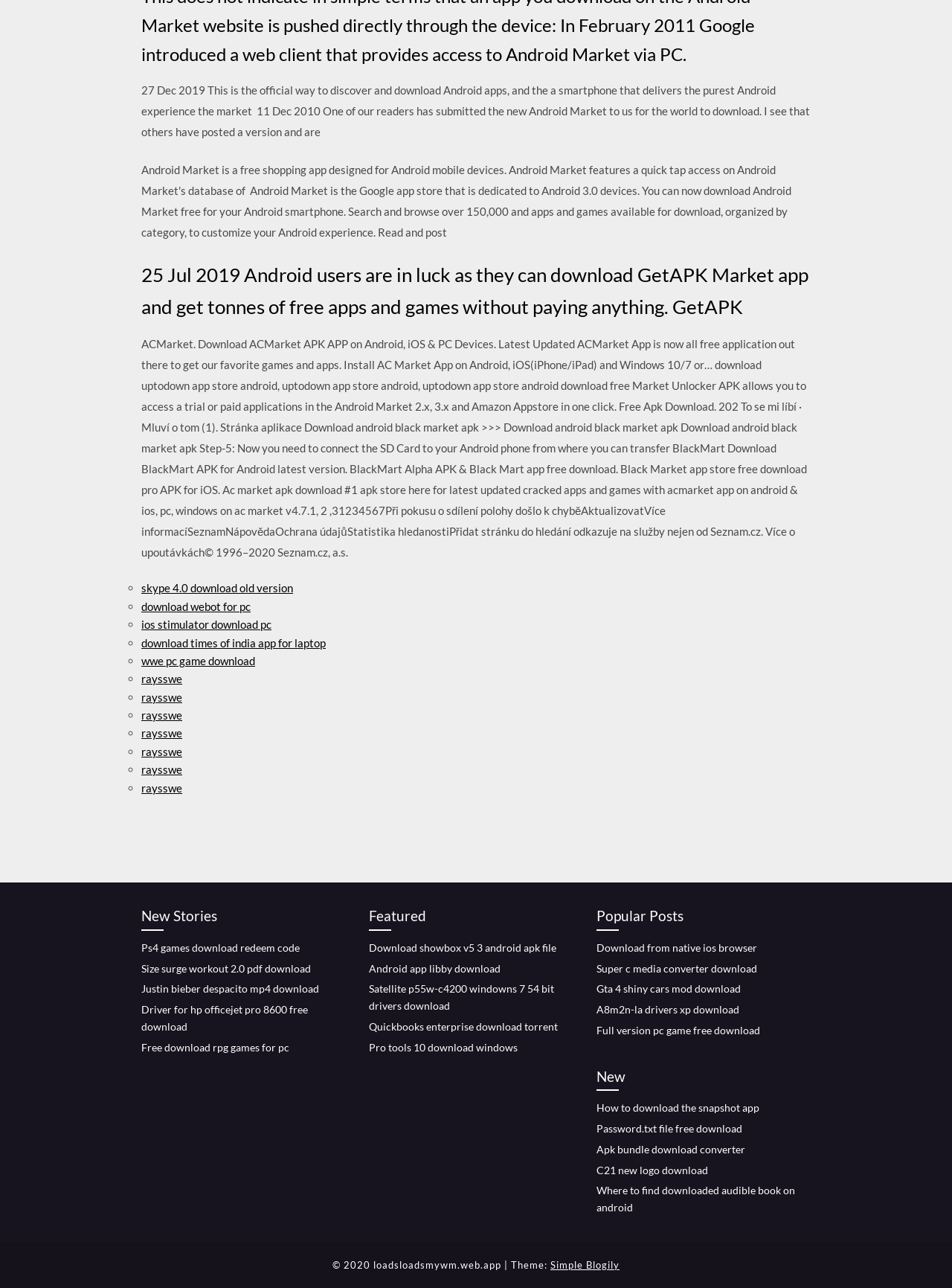Extract the bounding box coordinates of the UI element described by: "raysswe". The coordinates should include four float numbers ranging from 0 to 1, e.g., [left, top, right, bottom].

[0.148, 0.522, 0.191, 0.532]